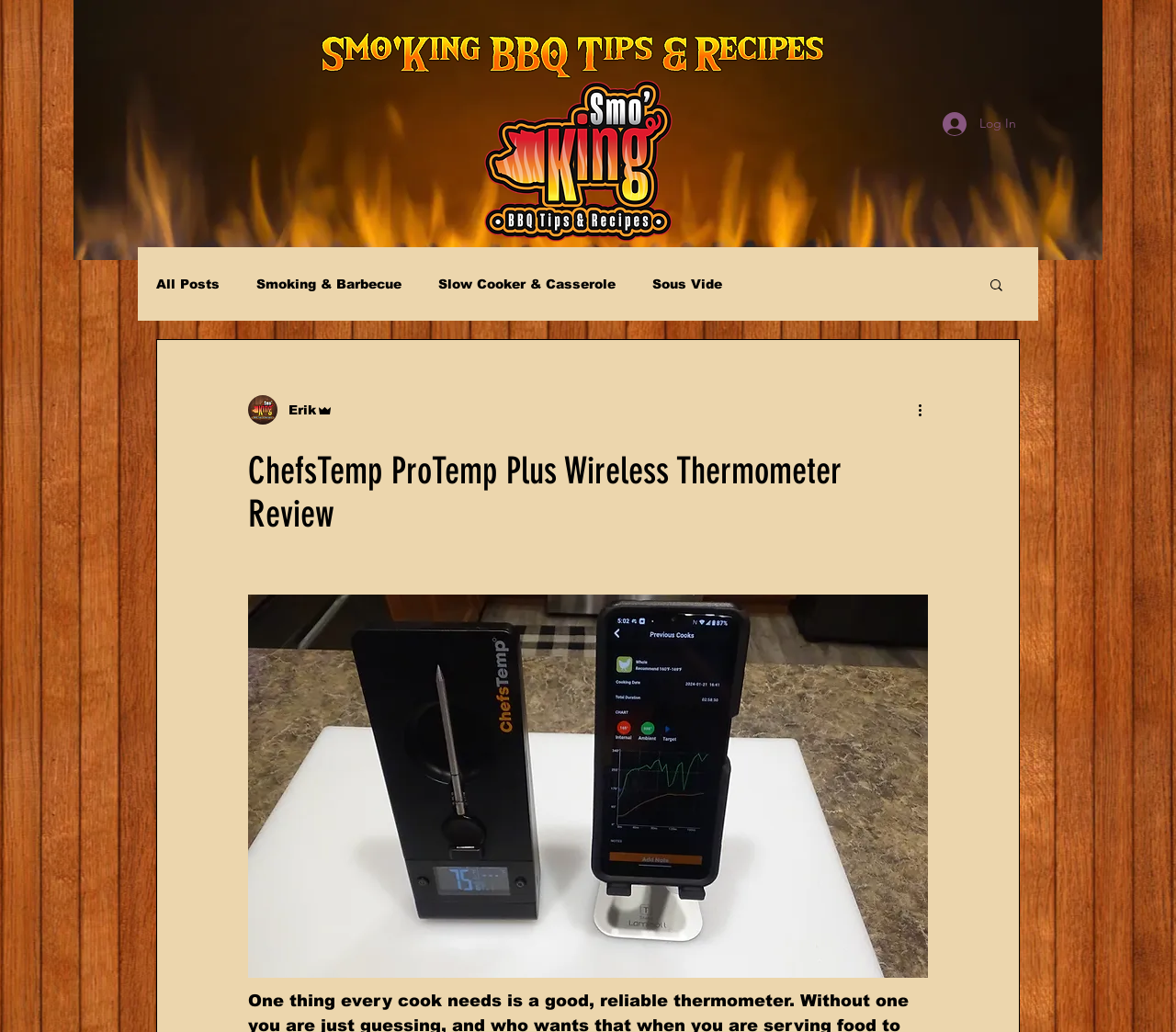Provide a thorough description of this webpage.

This webpage is a review of the ChefsTemp ProTemp Plus Wireless Thermometer. At the top, there is a link on the left side, and an image on the right side, which appears to be a product image. Below this, on the top right corner, there is a "Log In" button with a small icon next to it. 

To the left of the "Log In" button, there is a navigation menu labeled "blog" with several links underneath, including "All Posts", "Smoking & Barbecue", "Slow Cooker & Casserole", and "Sous Vide". Next to the navigation menu, there is a "Search" button with a small icon.

Below the navigation menu, there is a section with the writer's information, including a picture, their name "Erik Admin", and a "More actions" button. 

The main content of the webpage is a review of the thermometer, with a heading that matches the title of the webpage. The review text is located below the writer's information section and takes up most of the webpage. There is also a button at the bottom of the review, but its purpose is unclear.